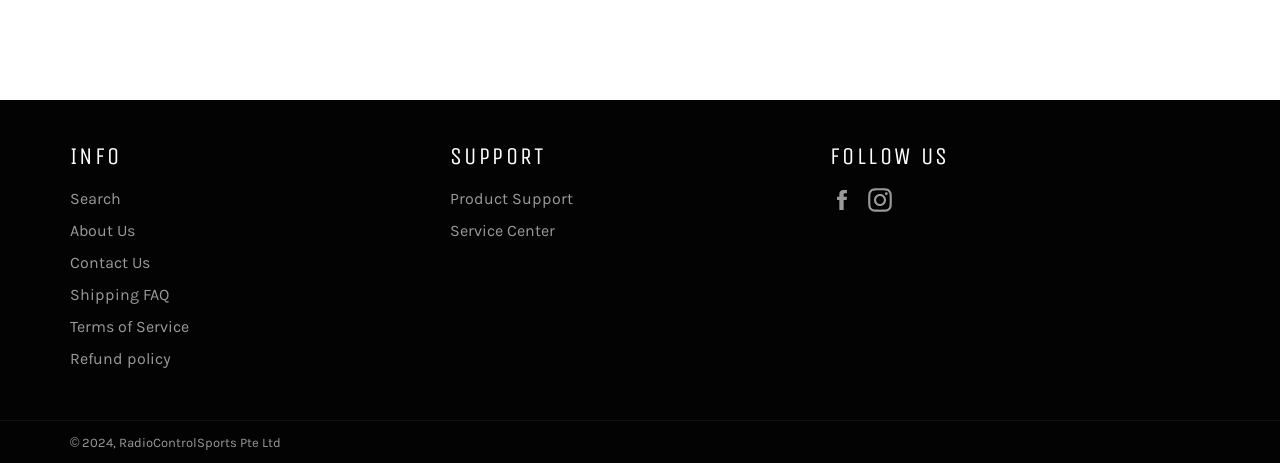What is the position of the 'Search' link relative to the 'INFO' heading?
Respond to the question with a single word or phrase according to the image.

Below